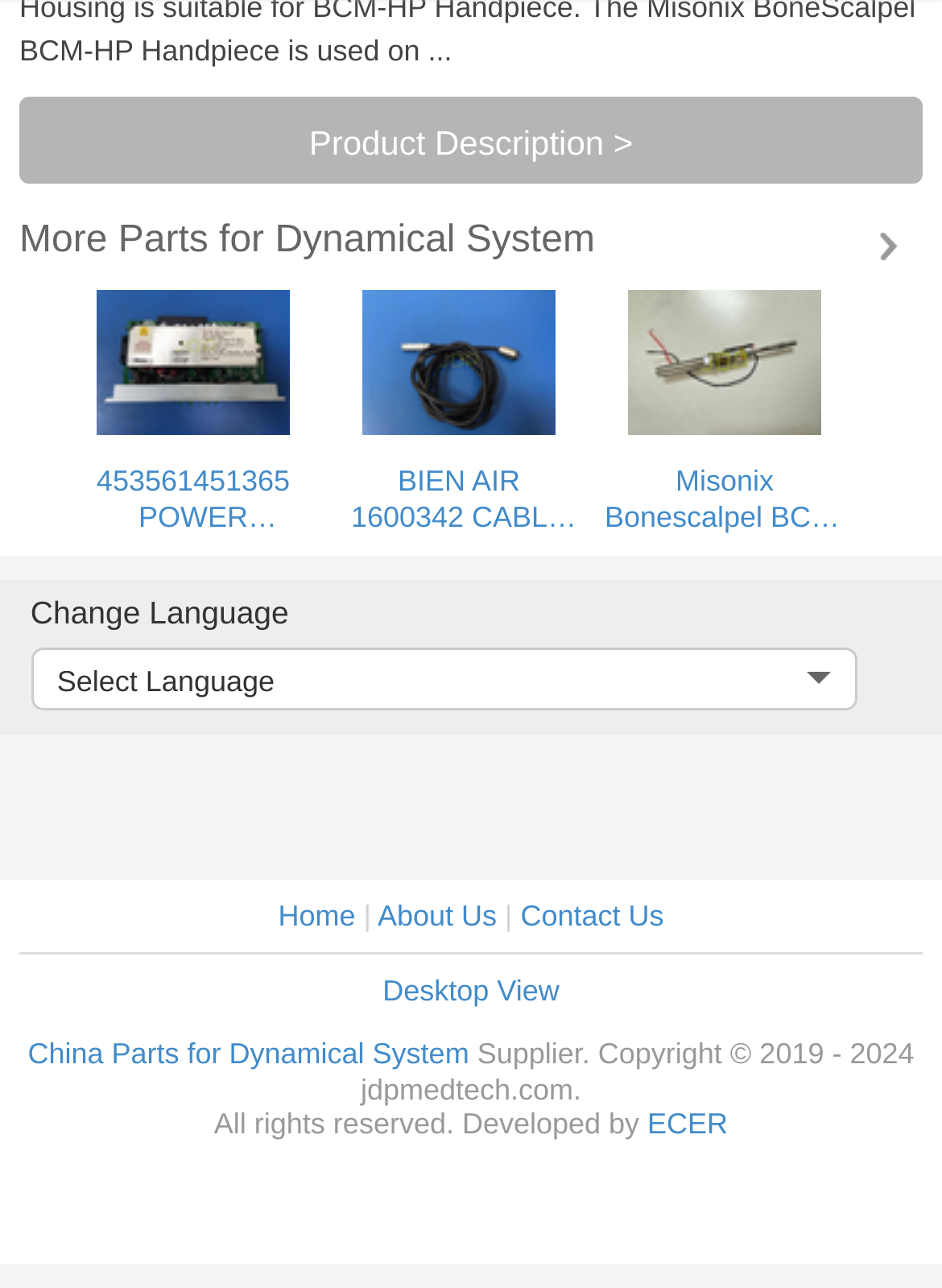Please specify the bounding box coordinates of the area that should be clicked to accomplish the following instruction: "Visit the 'Home' page". The coordinates should consist of four float numbers between 0 and 1, i.e., [left, top, right, bottom].

None